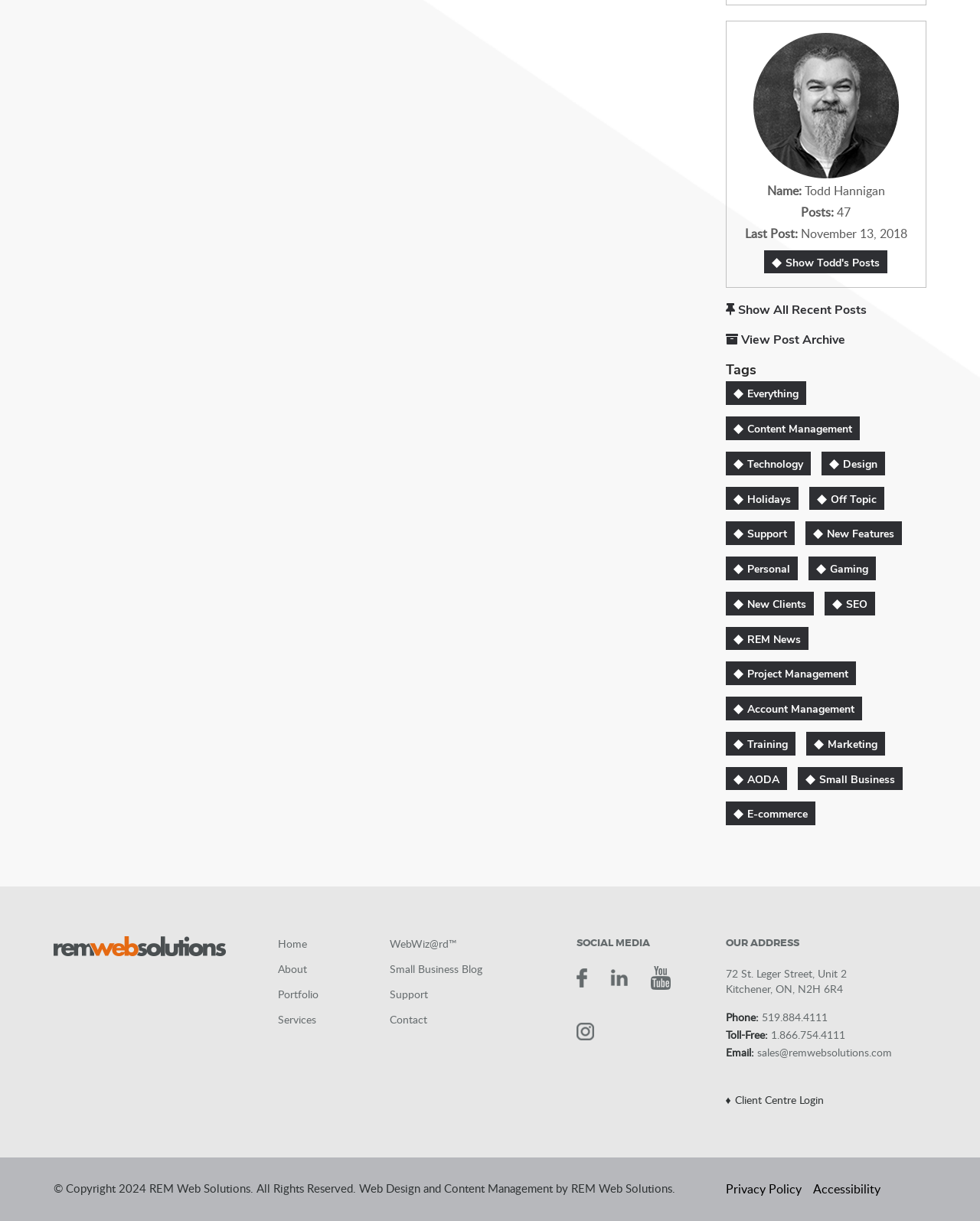Please specify the bounding box coordinates of the clickable region to carry out the following instruction: "View post archive". The coordinates should be four float numbers between 0 and 1, in the format [left, top, right, bottom].

[0.74, 0.273, 0.945, 0.284]